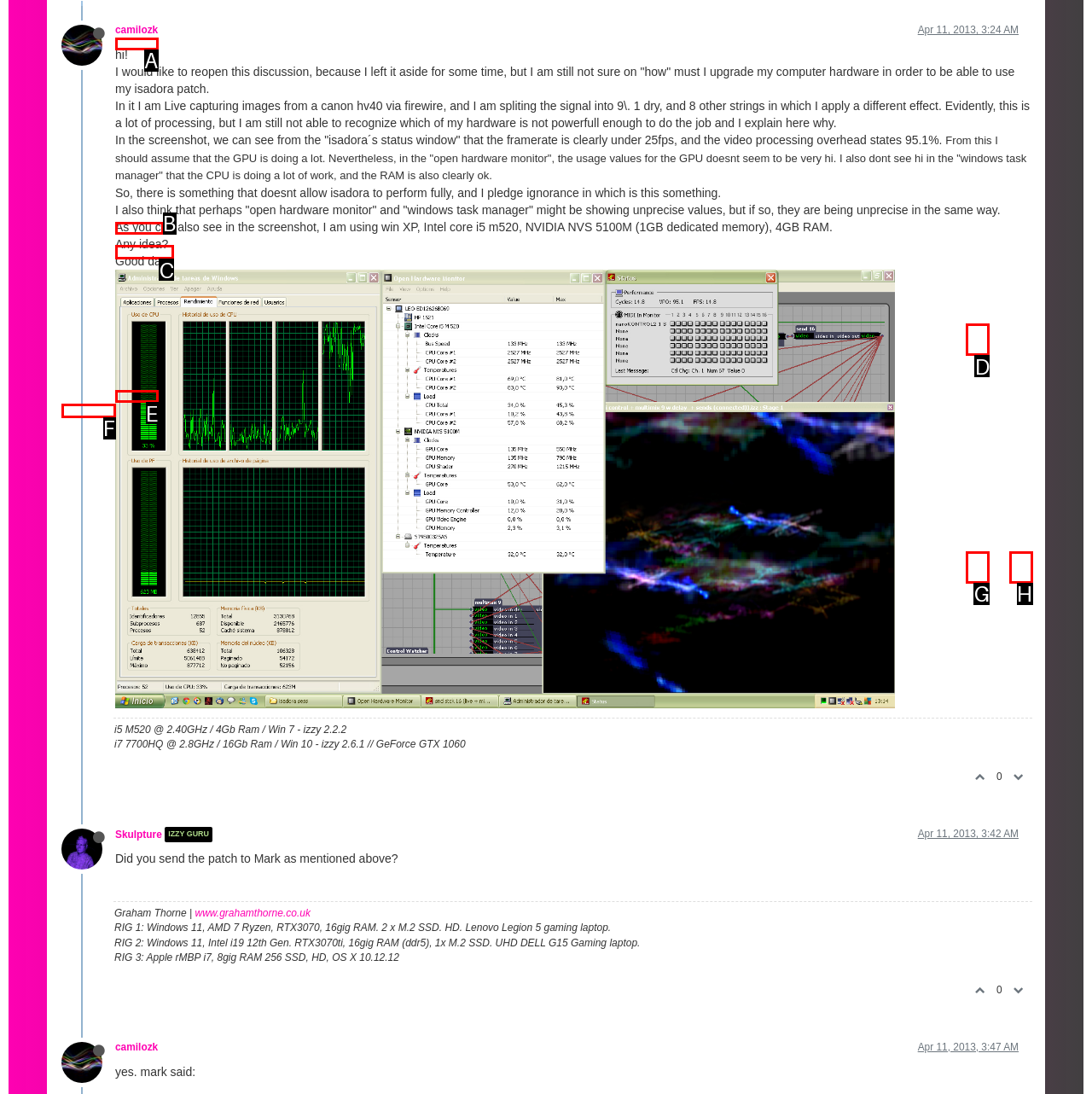From the given options, find the HTML element that fits the description: camilozk. Reply with the letter of the chosen element.

E